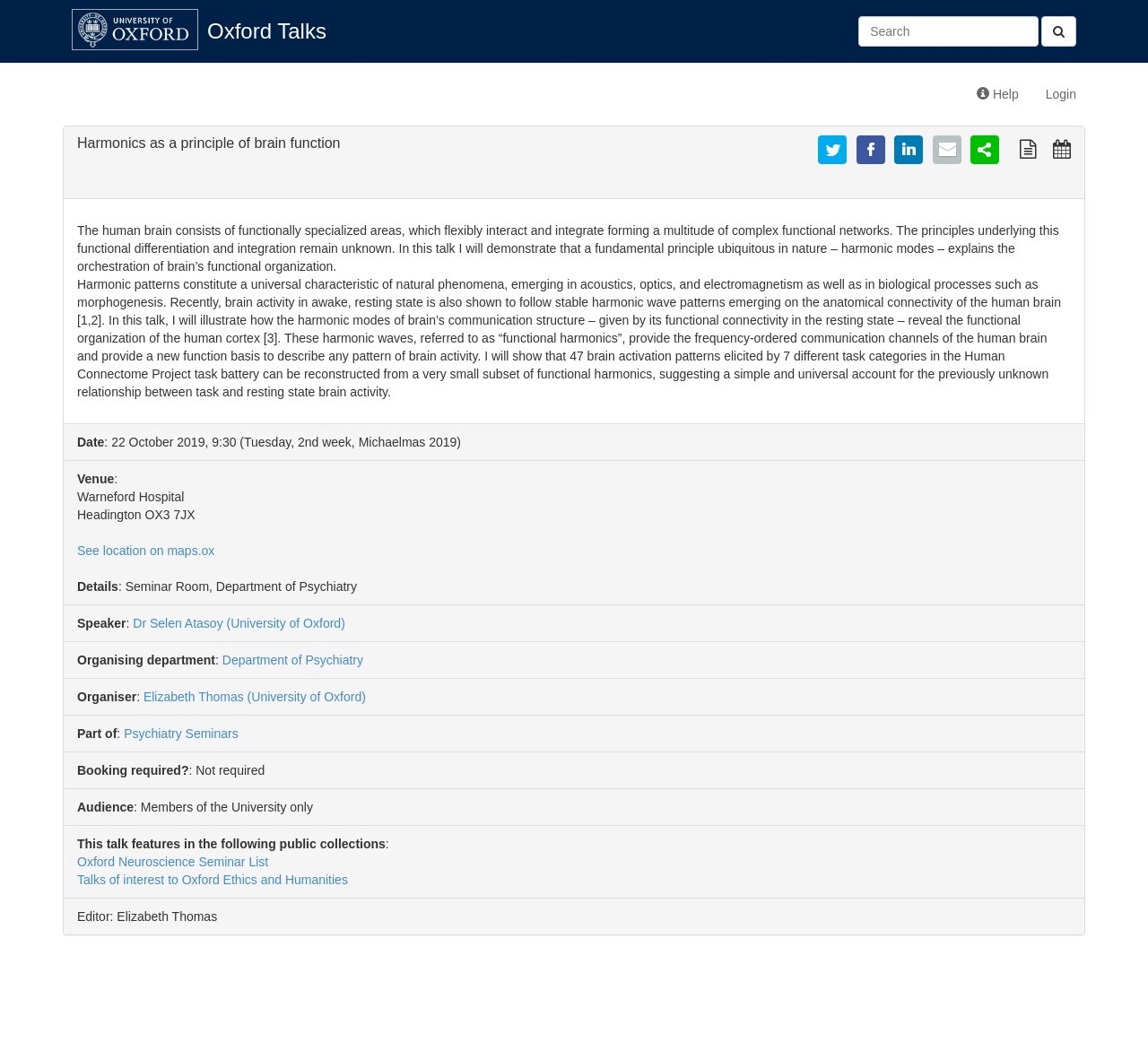Who is the speaker of this talk?
Answer the question with a single word or phrase by looking at the picture.

Dr Selen Atasoy